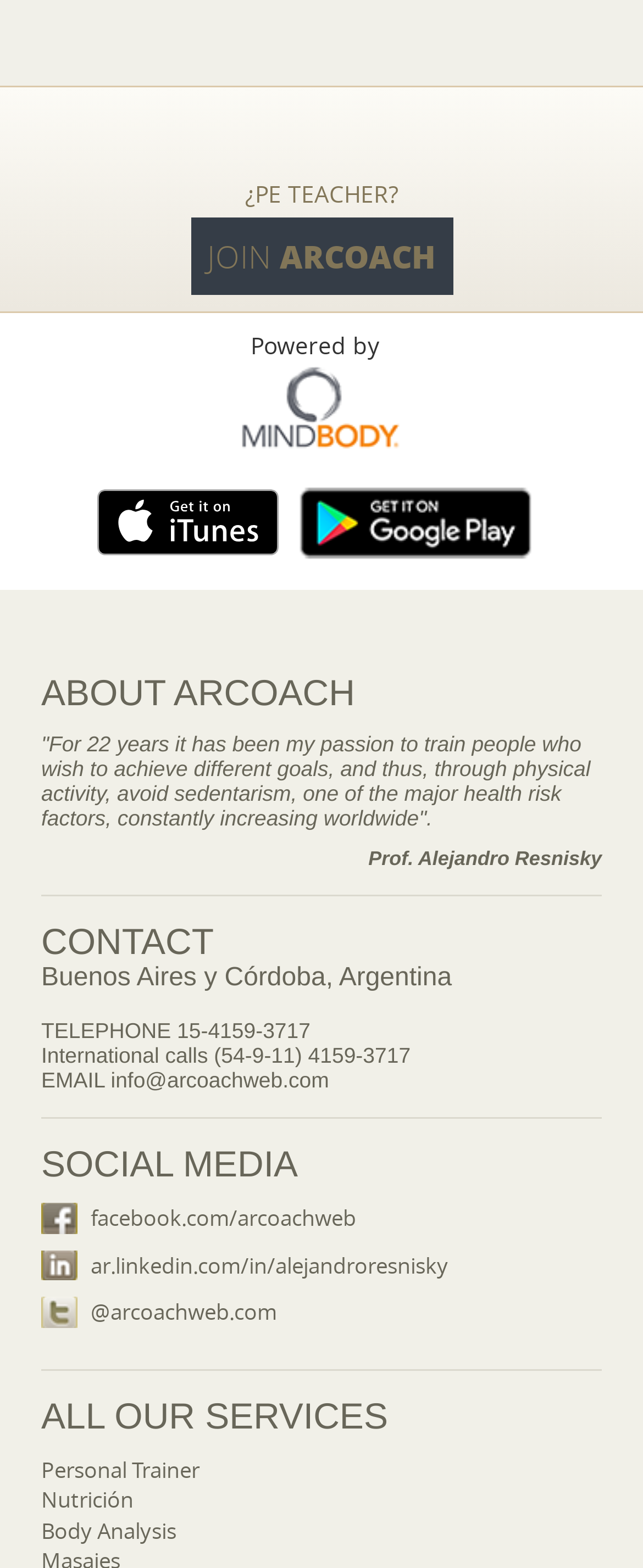What is the telephone number for international calls?
Based on the image content, provide your answer in one word or a short phrase.

(54-9-11) 4159-3717